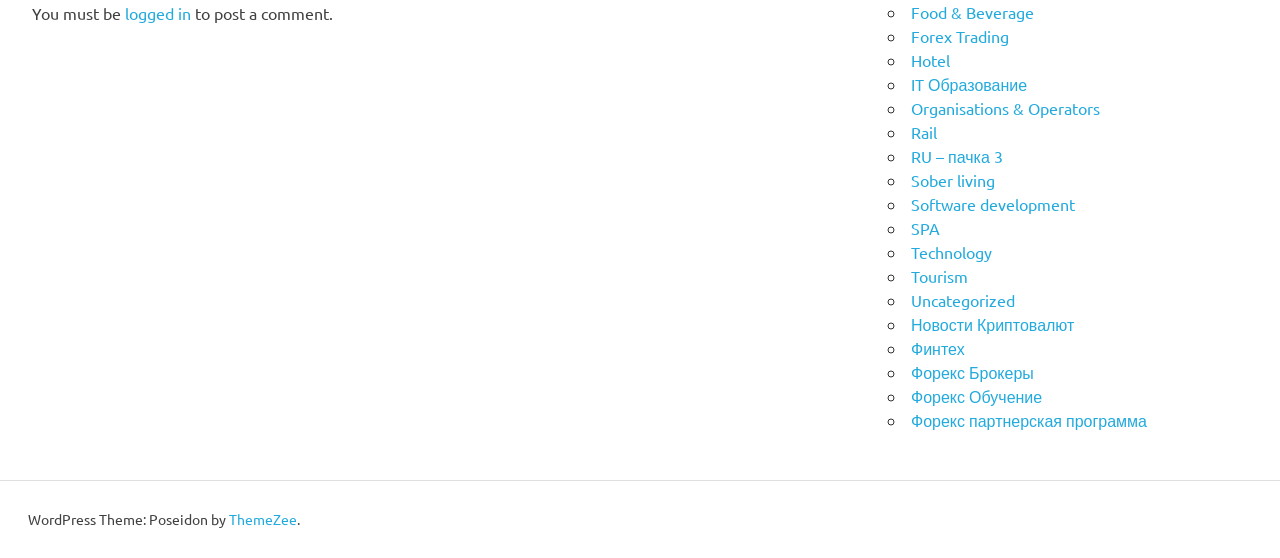Answer the question using only one word or a concise phrase: What is required to post a comment?

Logged in